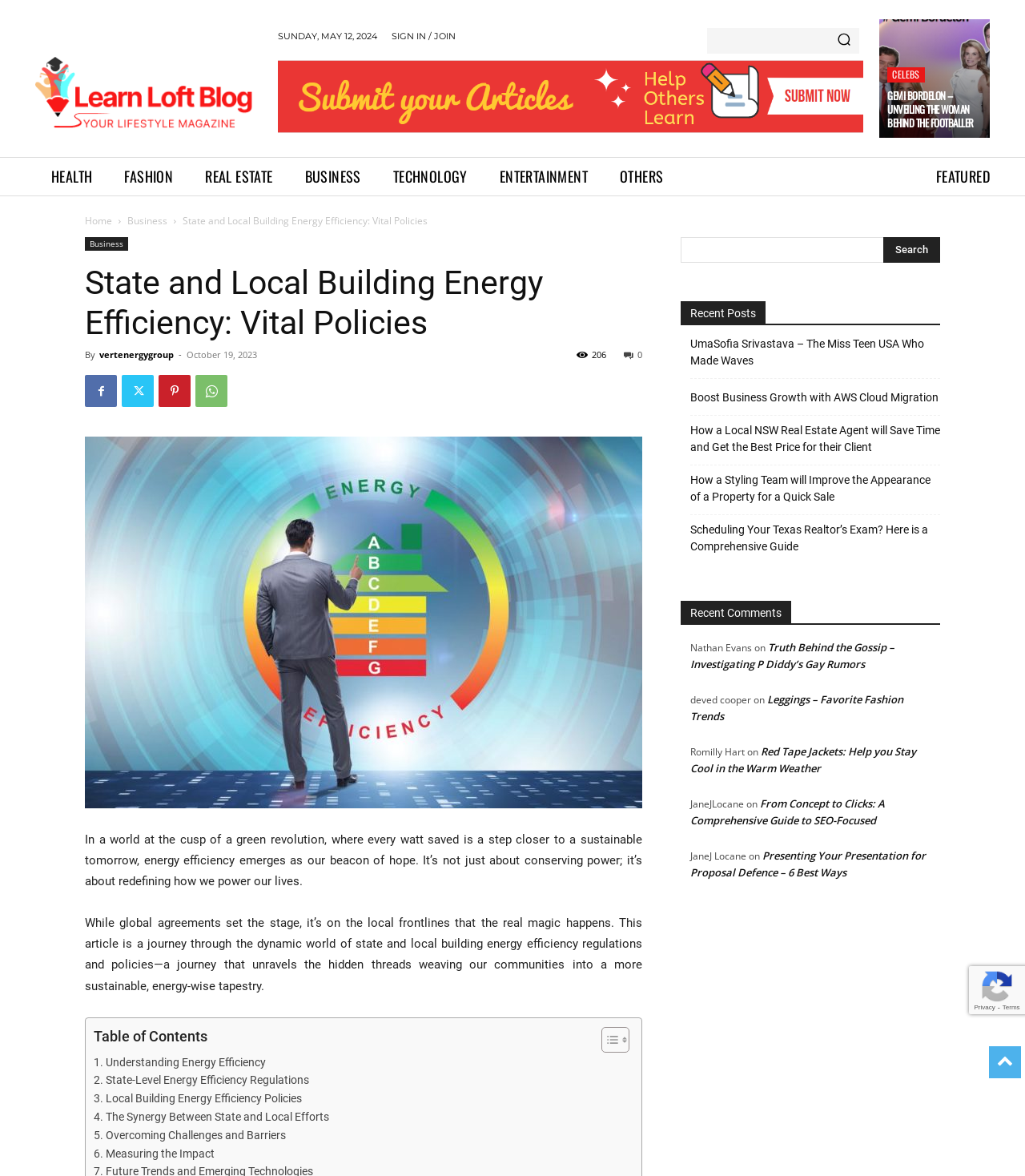Please identify the bounding box coordinates of the element's region that needs to be clicked to fulfill the following instruction: "Click on the topic 'Arriving'". The bounding box coordinates should consist of four float numbers between 0 and 1, i.e., [left, top, right, bottom].

None